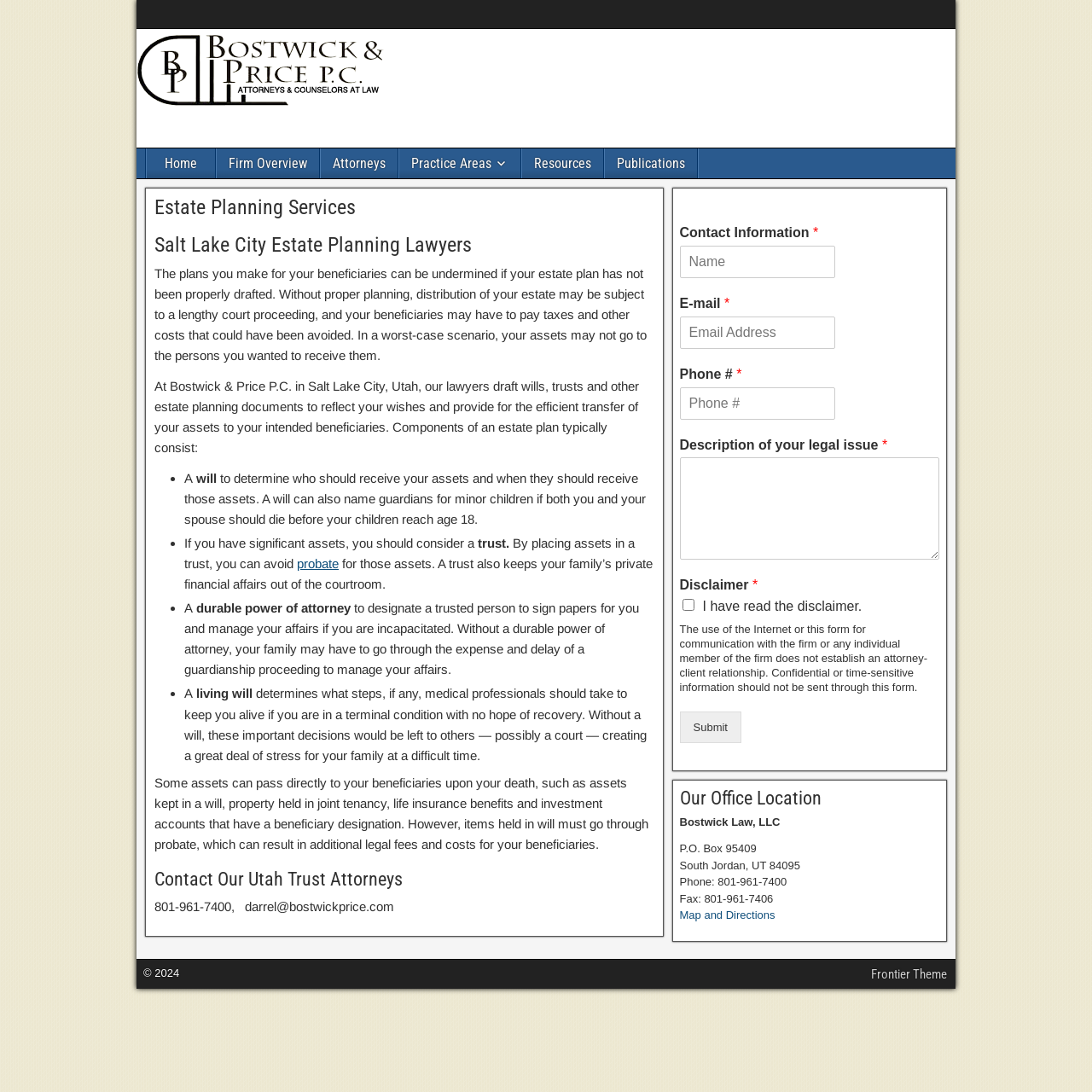Point out the bounding box coordinates of the section to click in order to follow this instruction: "Submit the form".

[0.622, 0.652, 0.679, 0.681]